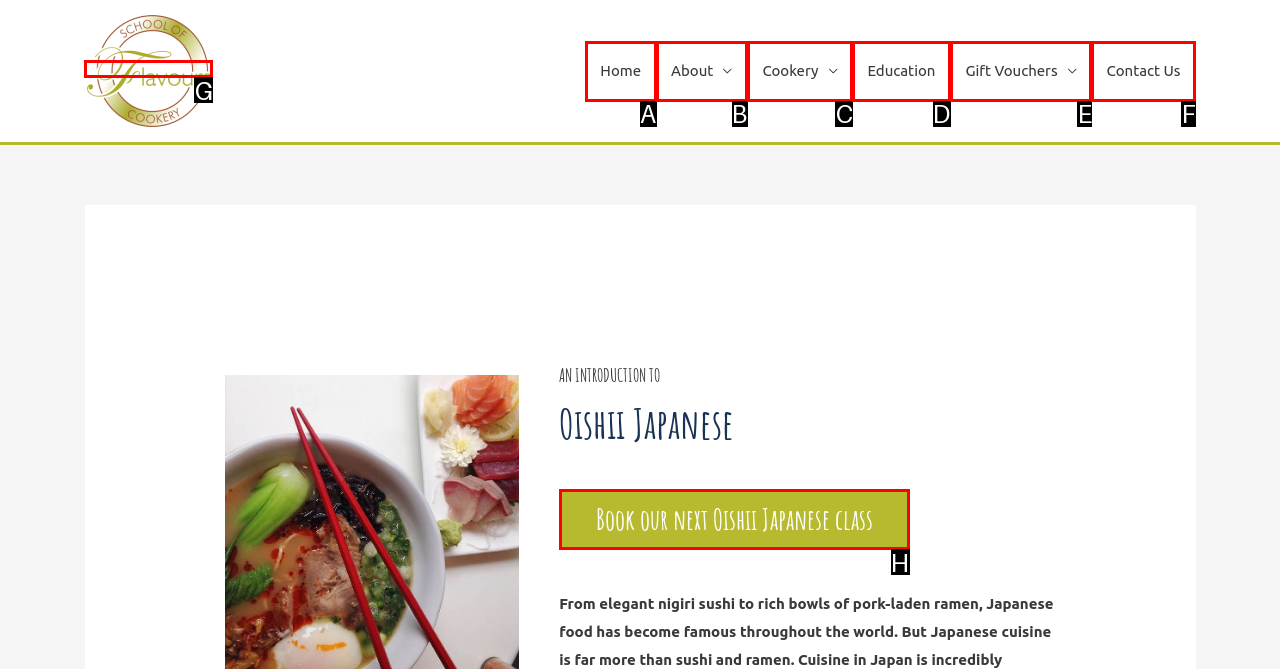Look at the description: Home
Determine the letter of the matching UI element from the given choices.

A